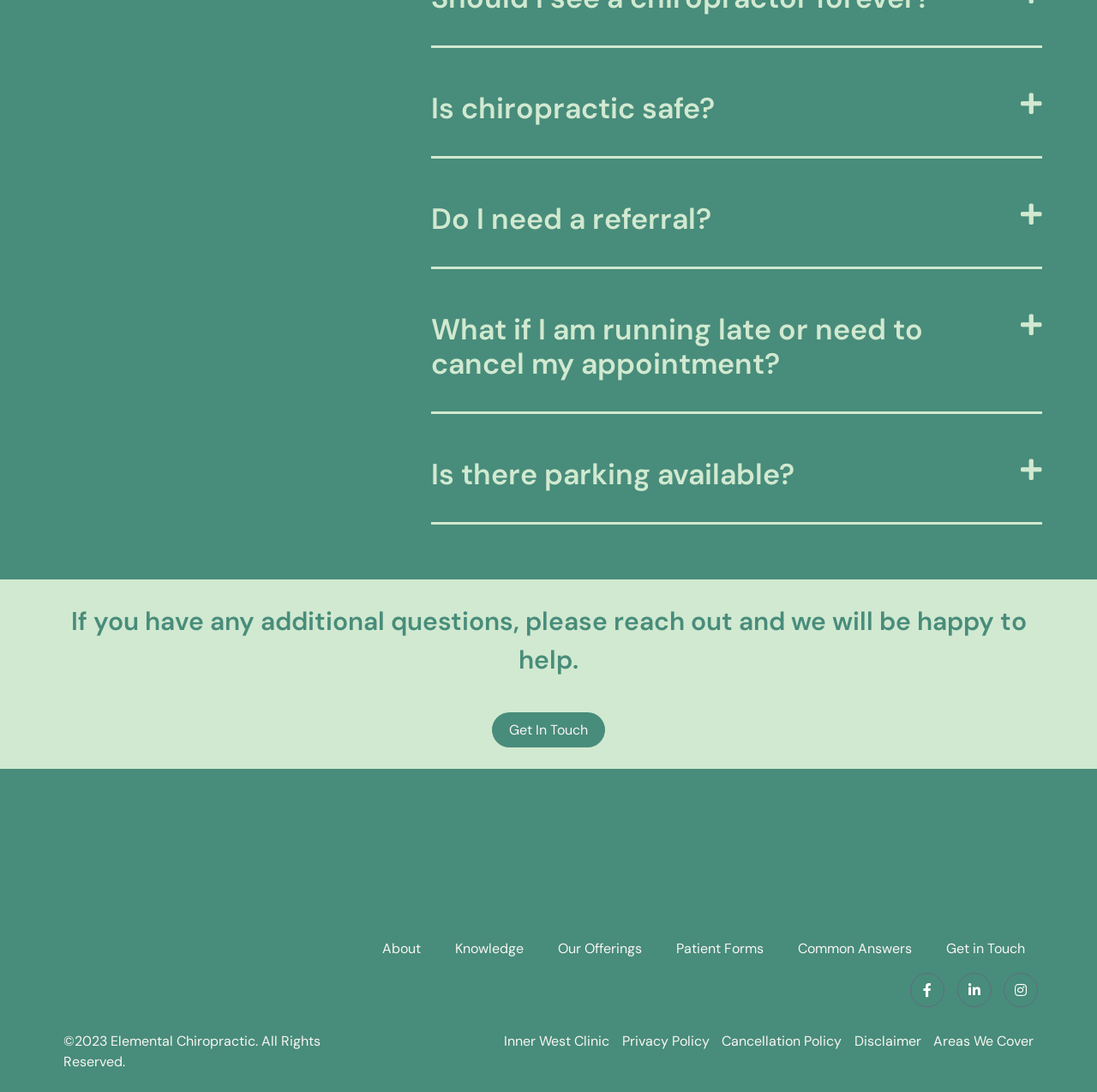Please identify the bounding box coordinates for the region that you need to click to follow this instruction: "Check the answers to common questions".

[0.712, 0.851, 0.847, 0.887]